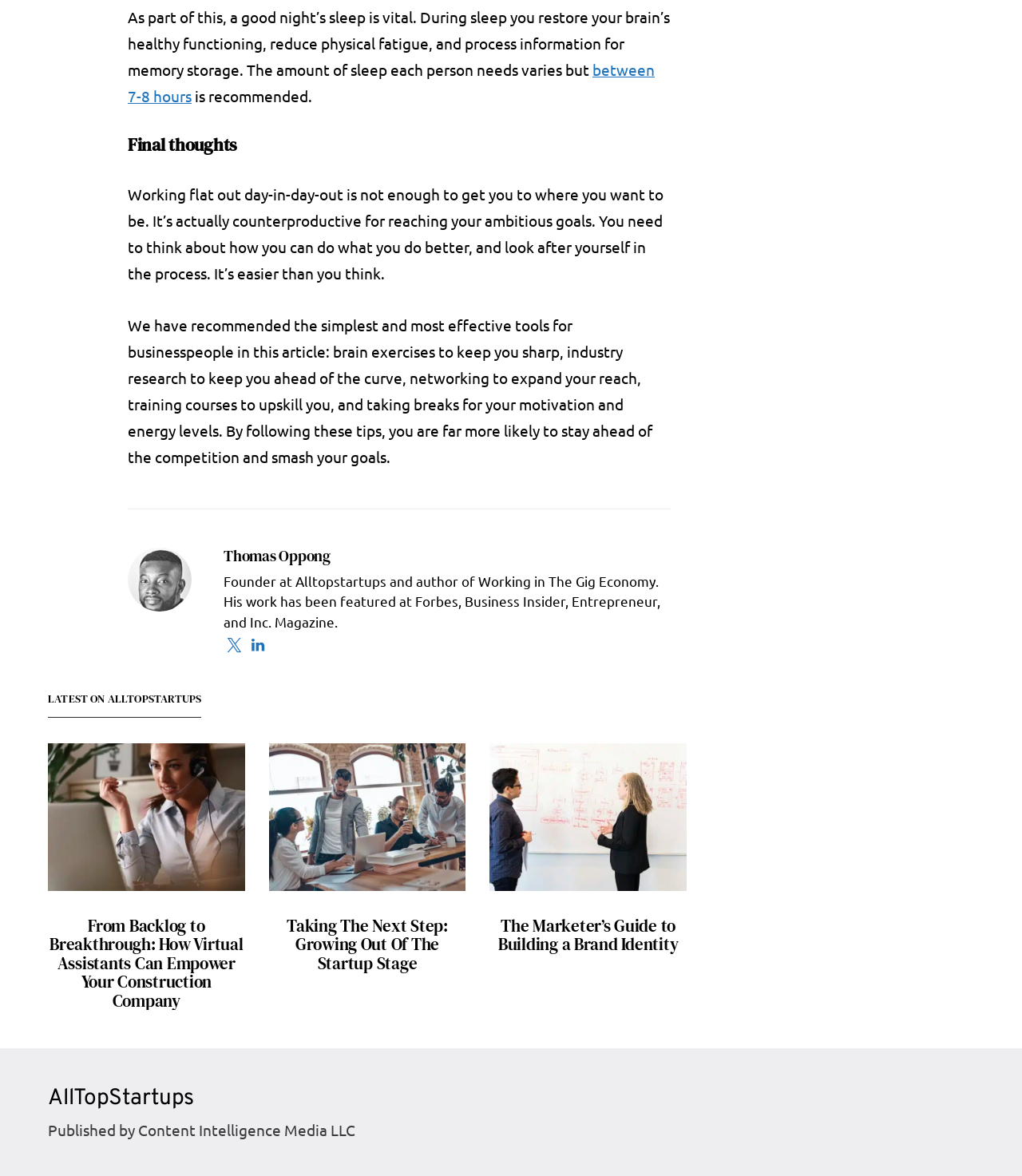Can you provide the bounding box coordinates for the element that should be clicked to implement the instruction: "Learn more about growing out of the startup stage"?

[0.281, 0.777, 0.438, 0.829]